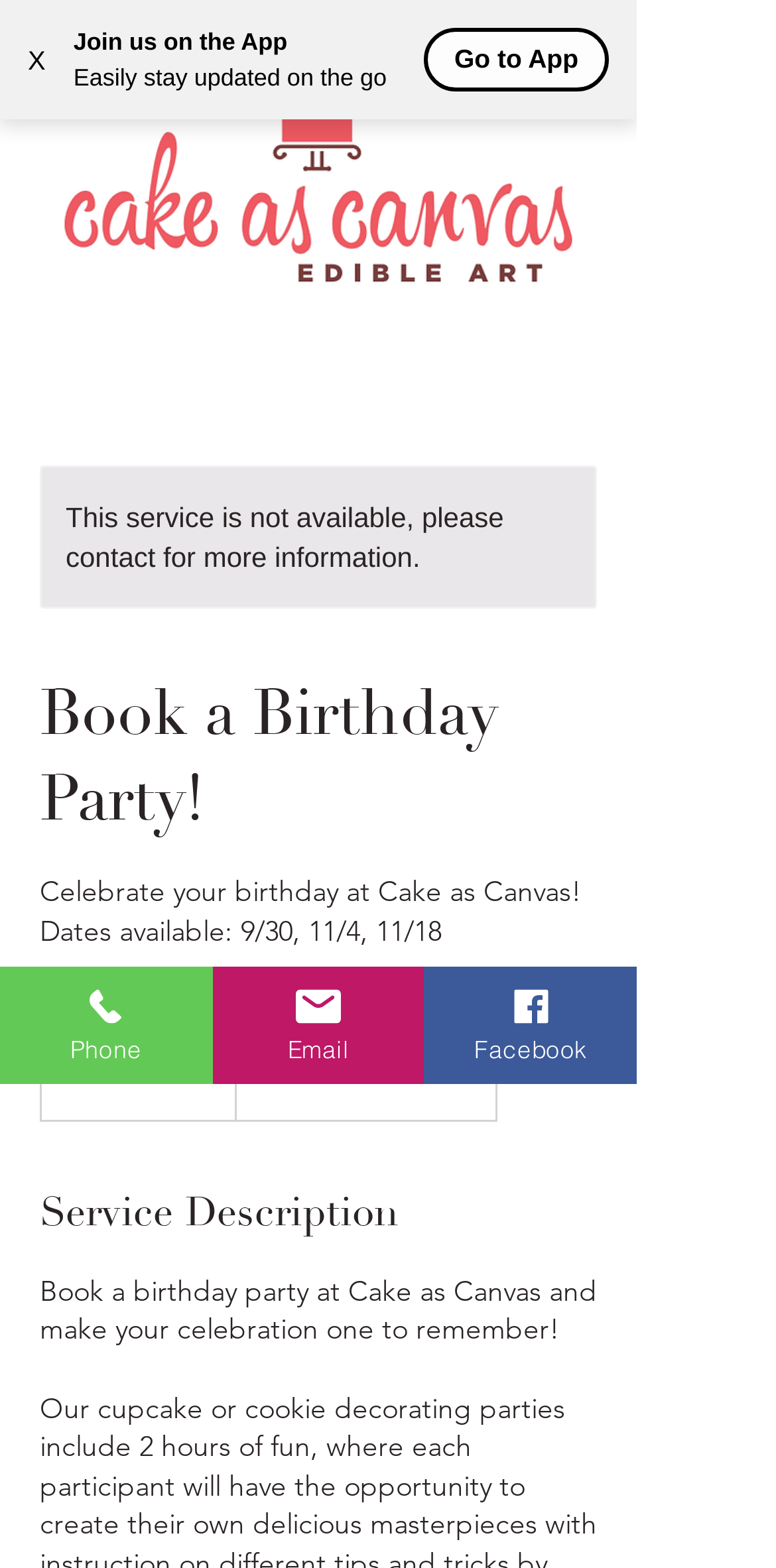Please reply to the following question using a single word or phrase: 
What is the name of the business?

Cake As Canvas